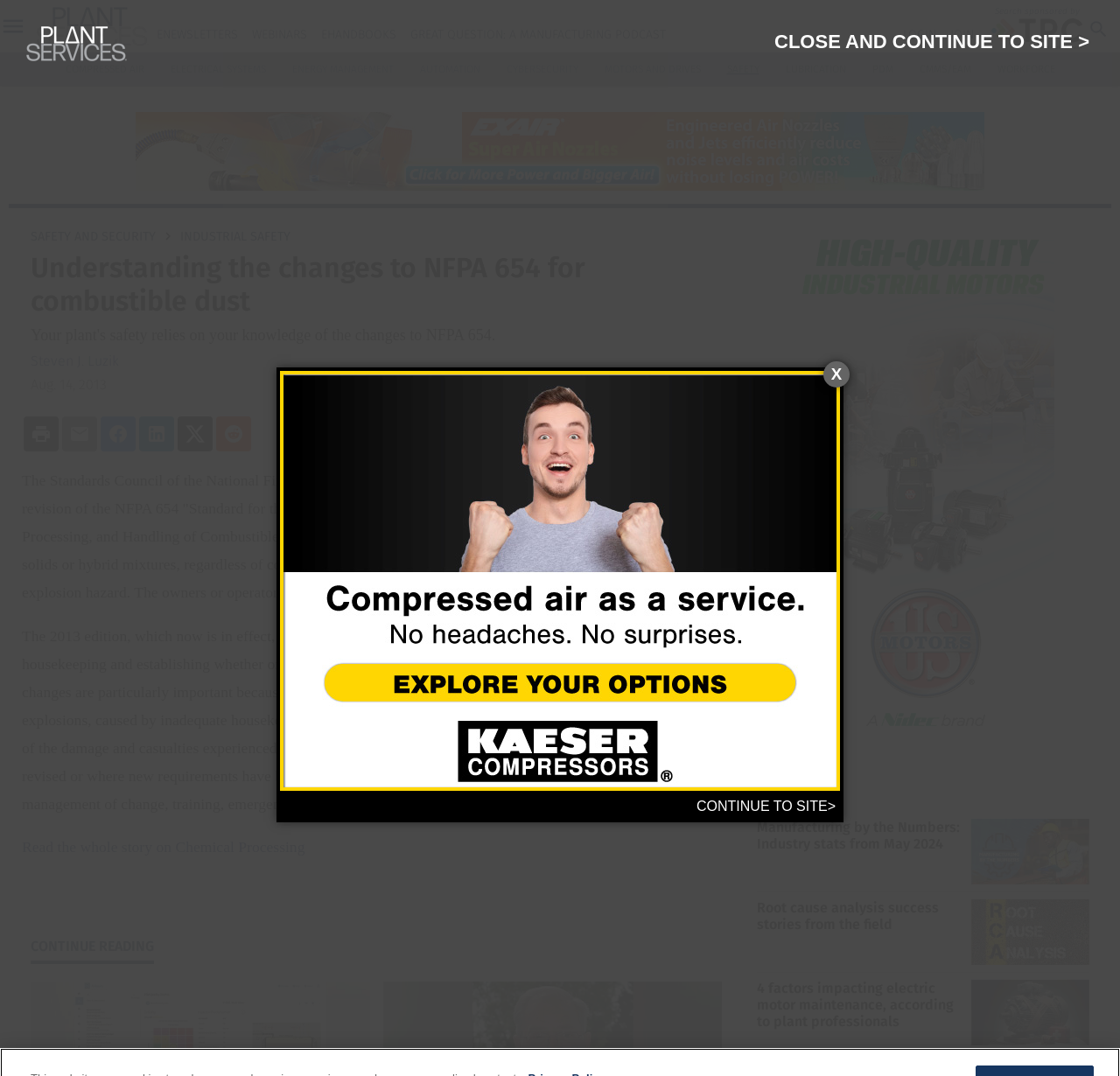Can you specify the bounding box coordinates for the region that should be clicked to fulfill this instruction: "Click on the 'SAFETY' link".

[0.649, 0.059, 0.678, 0.07]